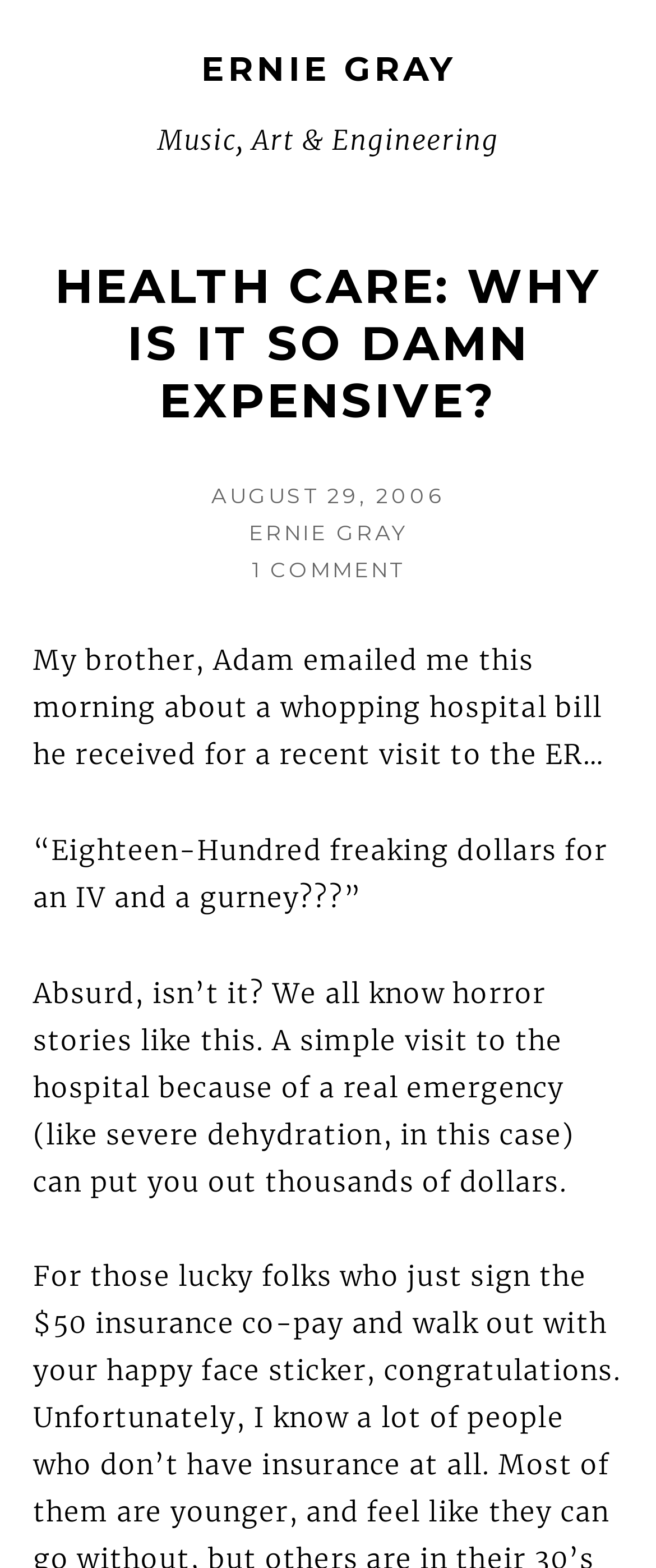Given the element description "August 29, 2006", identify the bounding box of the corresponding UI element.

[0.322, 0.308, 0.678, 0.324]